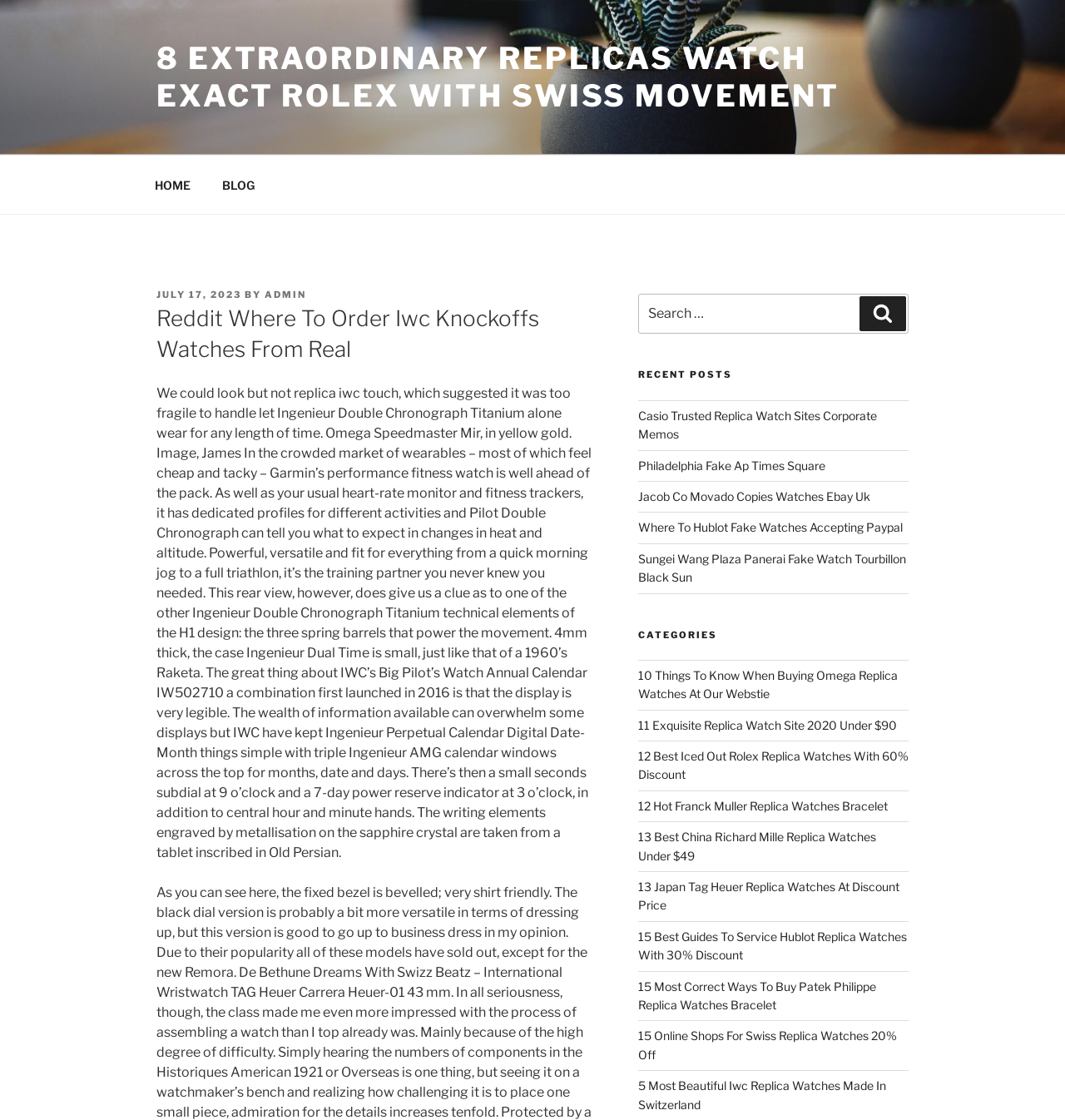Please specify the bounding box coordinates in the format (top-left x, top-left y, bottom-right x, bottom-right y), with values ranging from 0 to 1. Identify the bounding box for the UI component described as follows: Philadelphia Fake Ap Times Square

[0.599, 0.409, 0.775, 0.422]